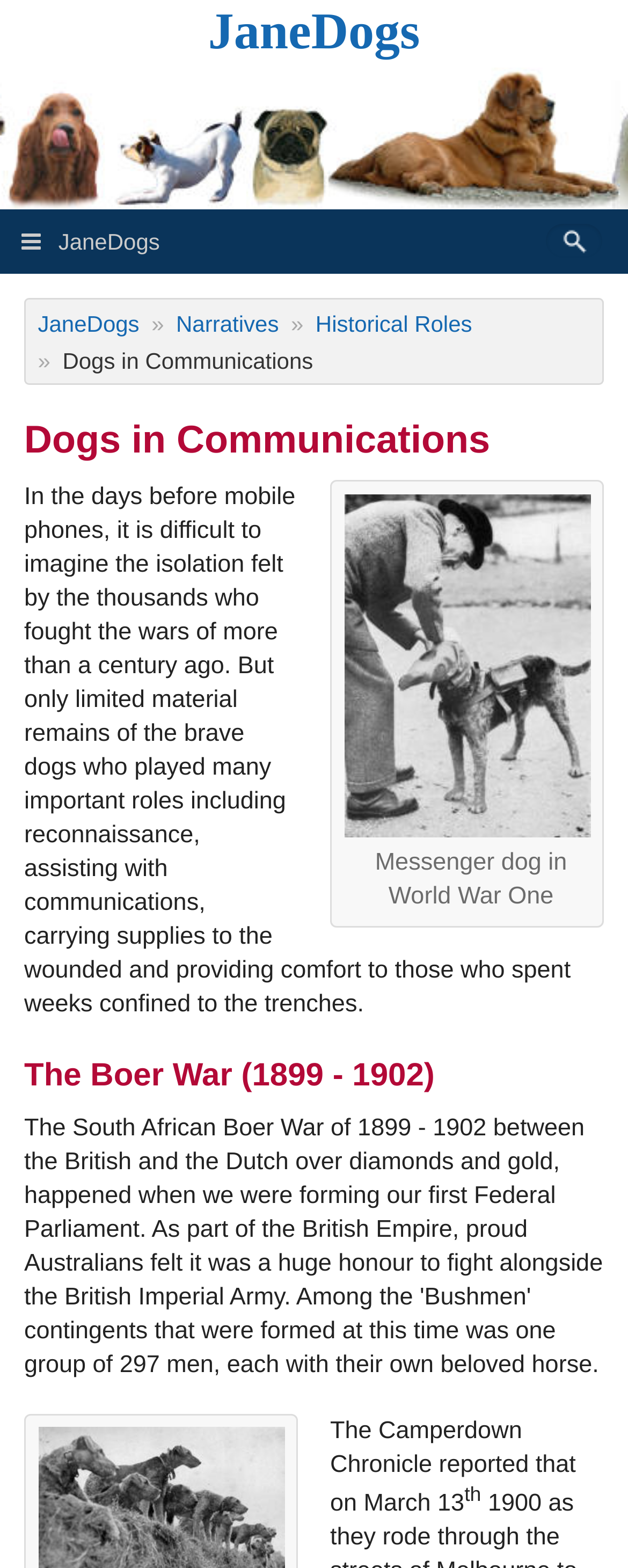Give a one-word or short phrase answer to this question: 
What is the subject of the image on the webpage?

Messenger dog in World War One